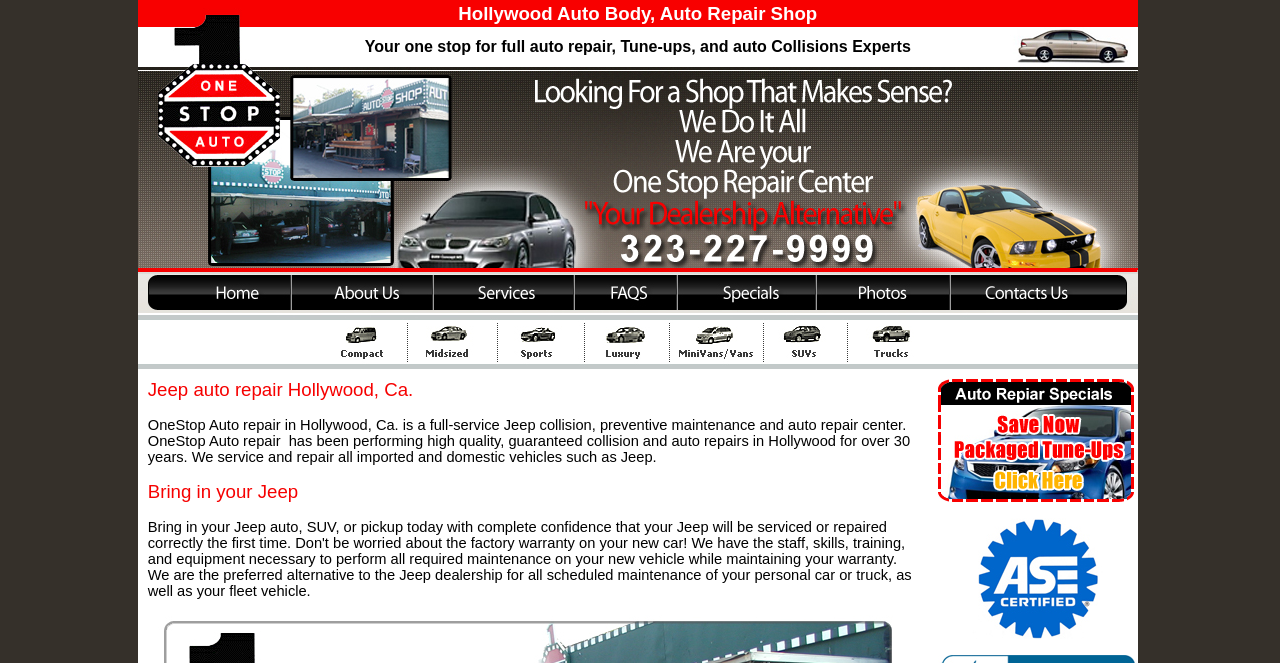What certification does the auto mechanic have?
Look at the image and provide a detailed response to the question.

The auto mechanic at OneStop Auto Repair is ASE certified, as indicated by the image 'ase certified auto mechanic' on the webpage. This certification suggests that the mechanic has met certain standards of competence and expertise in auto repair.